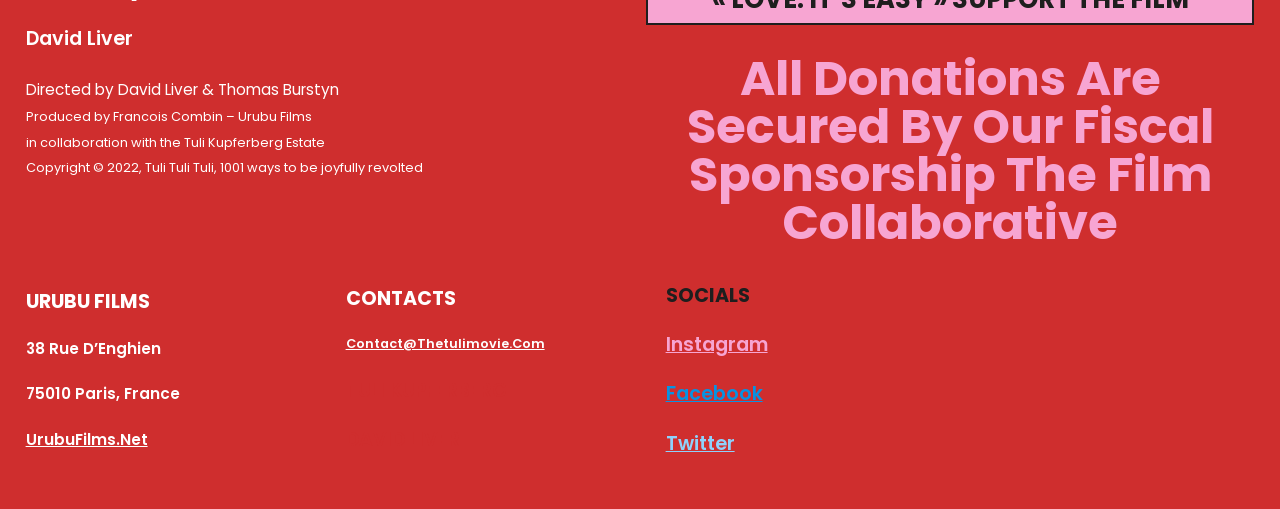Answer the question with a single word or phrase: 
Who is the director of the movie?

David Liver